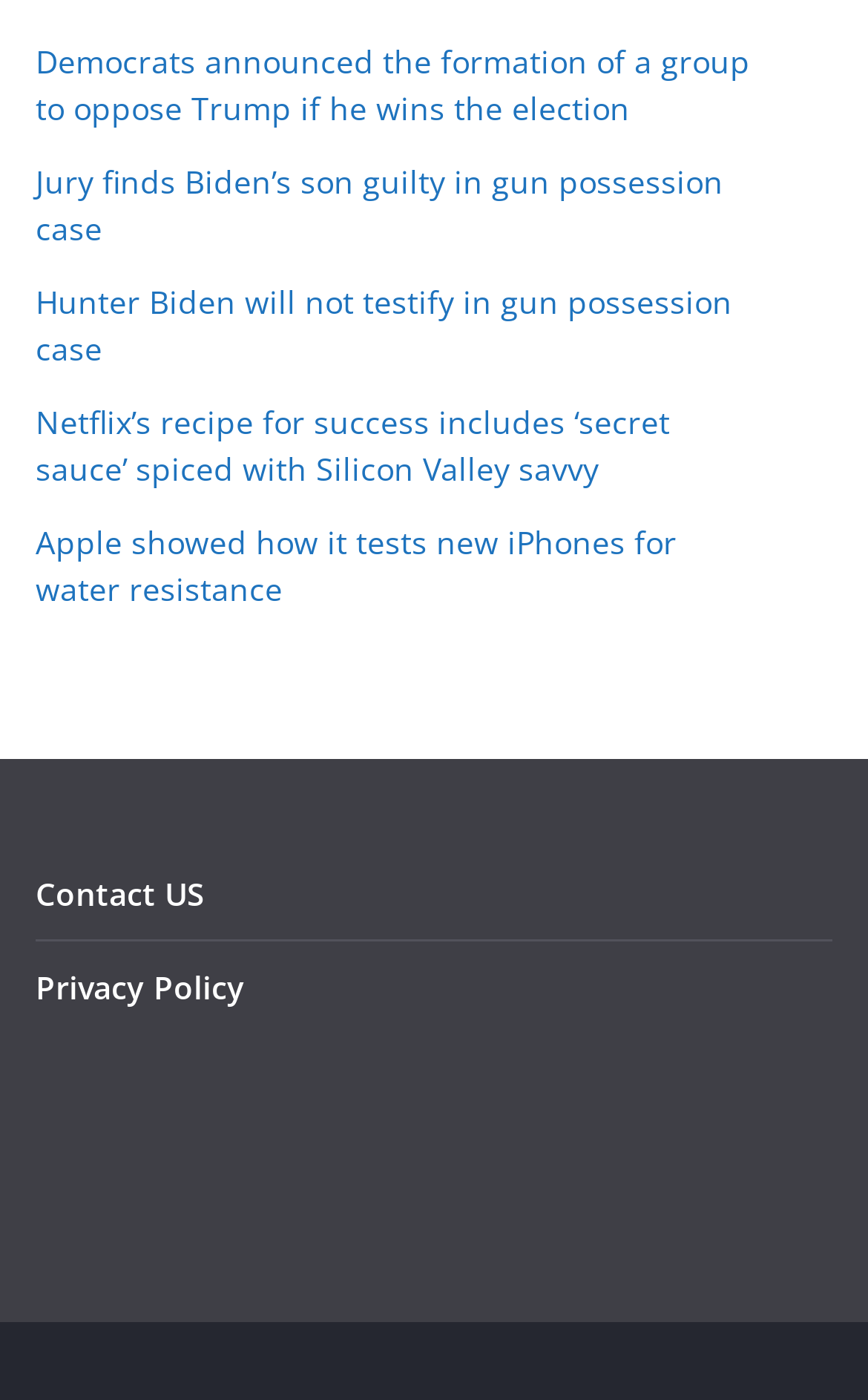Respond with a single word or phrase:
What type of company is mentioned in the fourth link?

Tech company